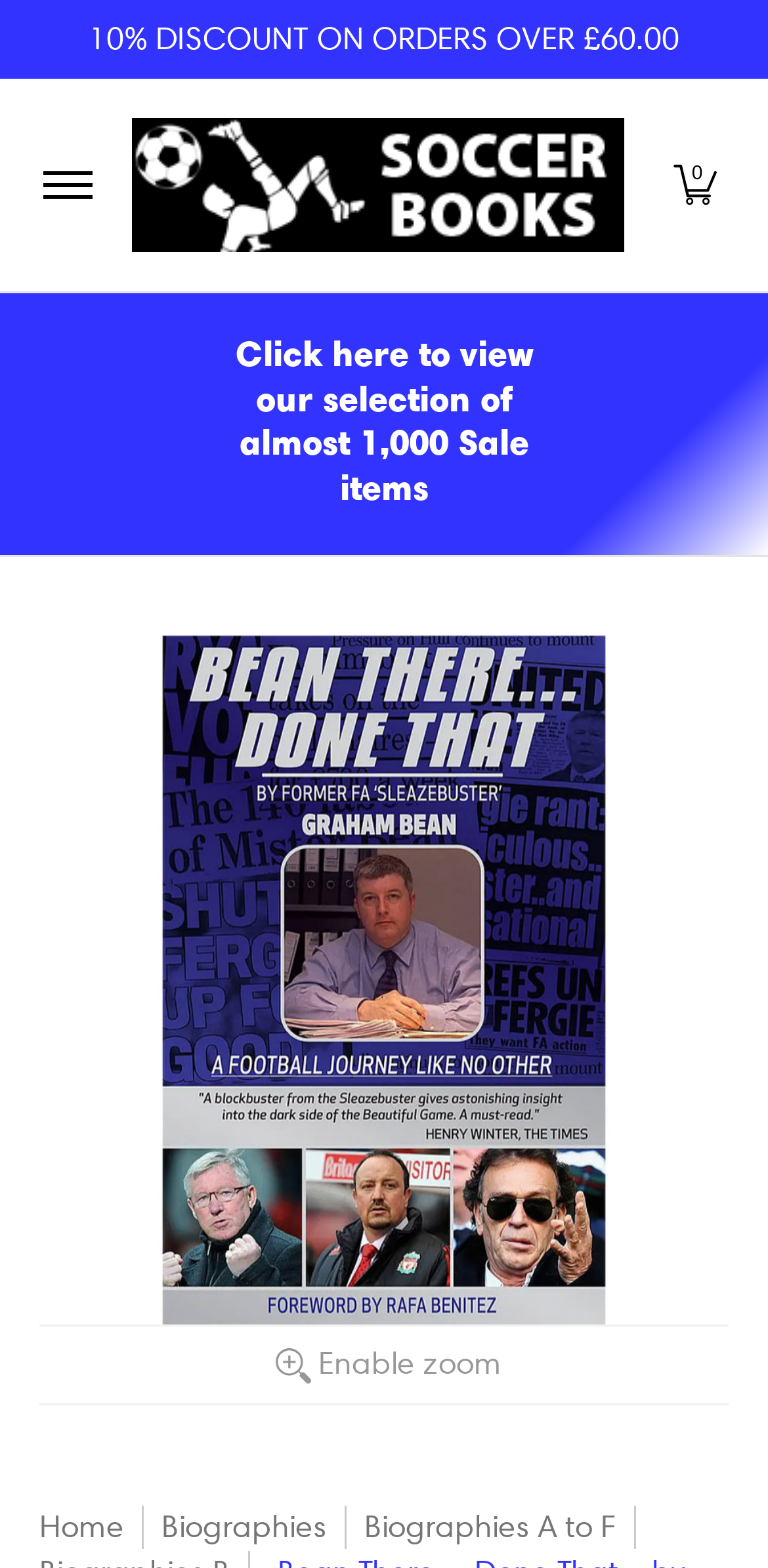Locate the bounding box coordinates of the element that should be clicked to execute the following instruction: "Enable zoom".

[0.051, 0.844, 0.949, 0.896]